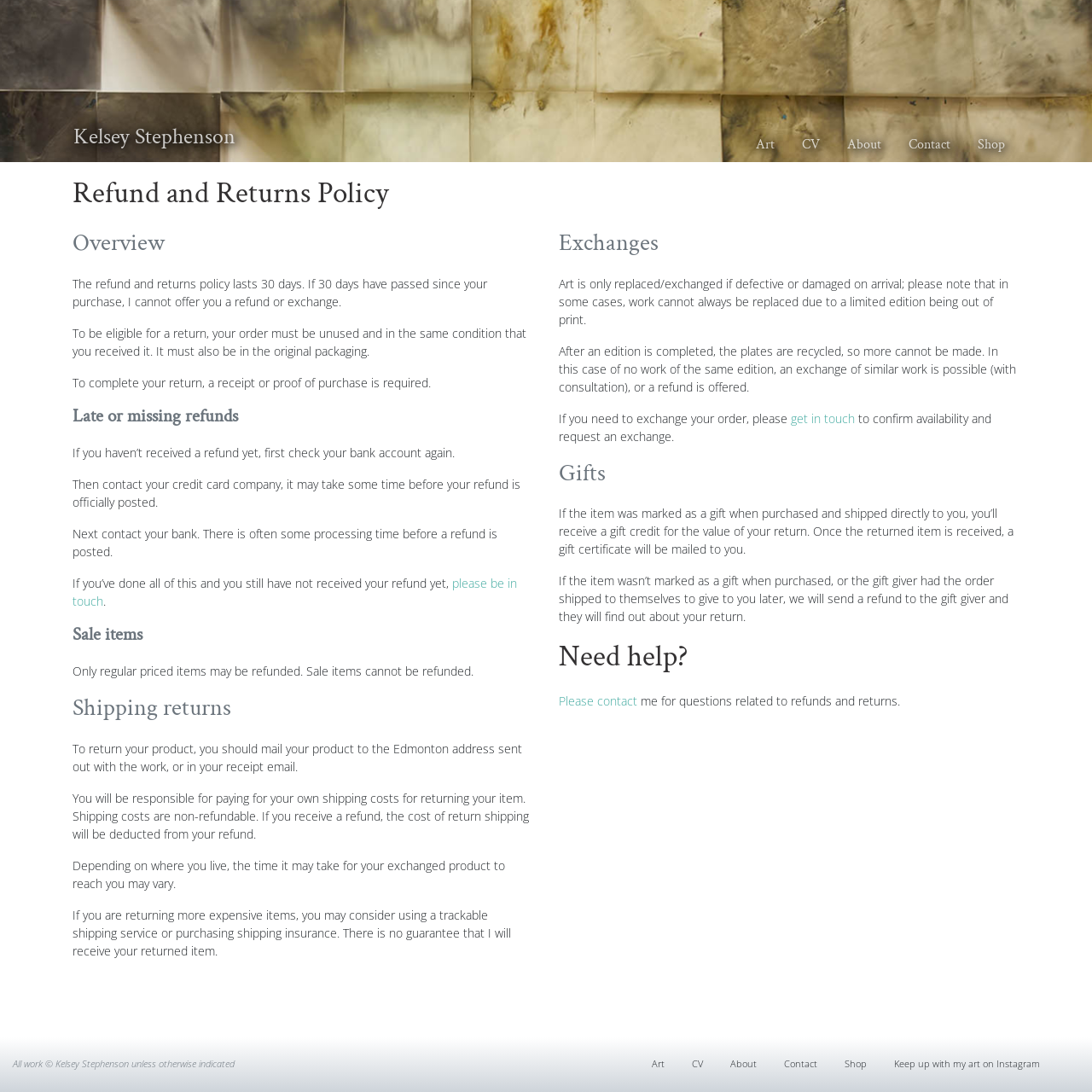Find the bounding box coordinates of the element's region that should be clicked in order to follow the given instruction: "Click on the 'Contact' link". The coordinates should consist of four float numbers between 0 and 1, i.e., [left, top, right, bottom].

[0.82, 0.117, 0.883, 0.148]